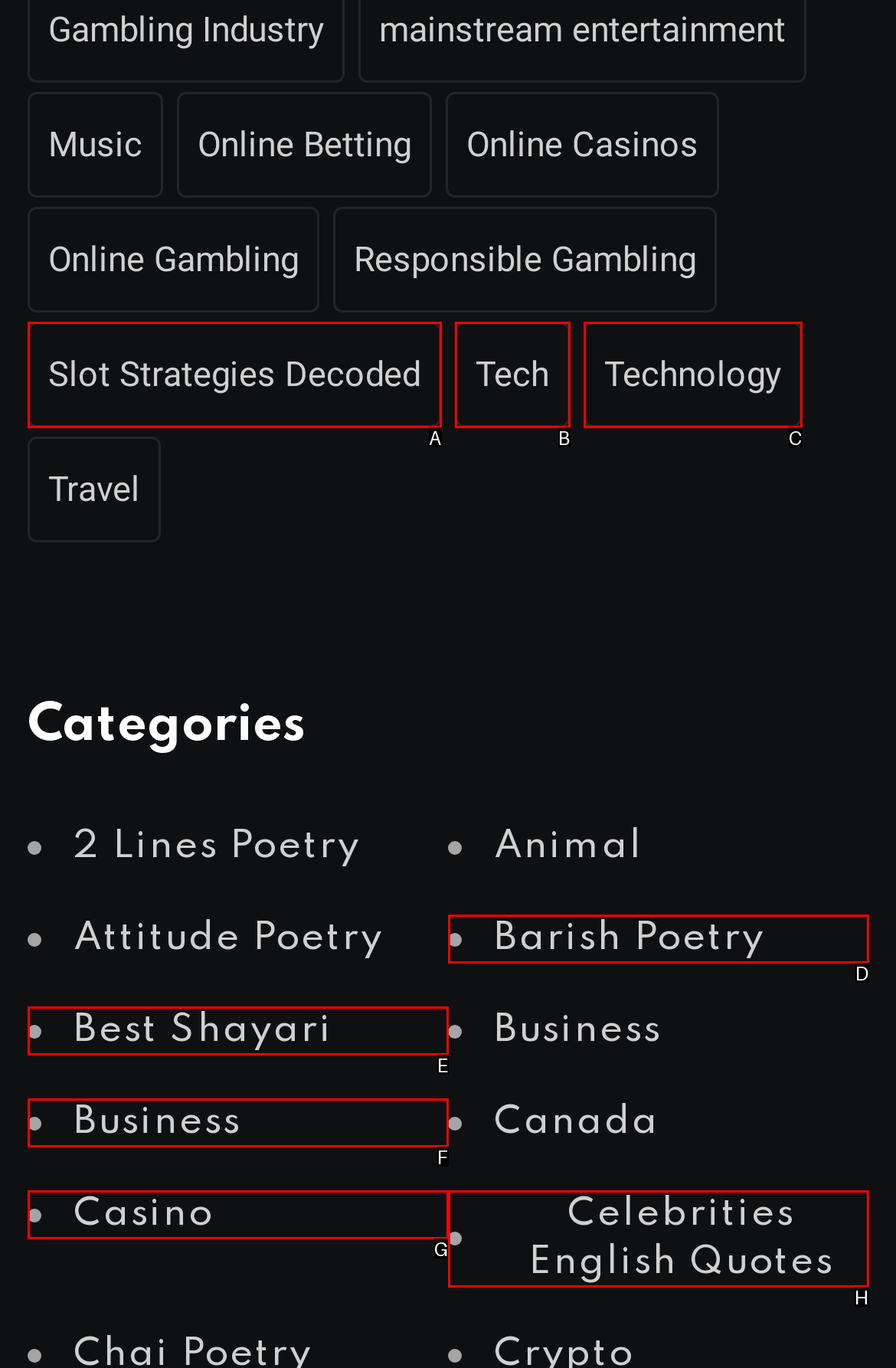Select the letter of the option that corresponds to: Barish Poetry
Provide the letter from the given options.

D